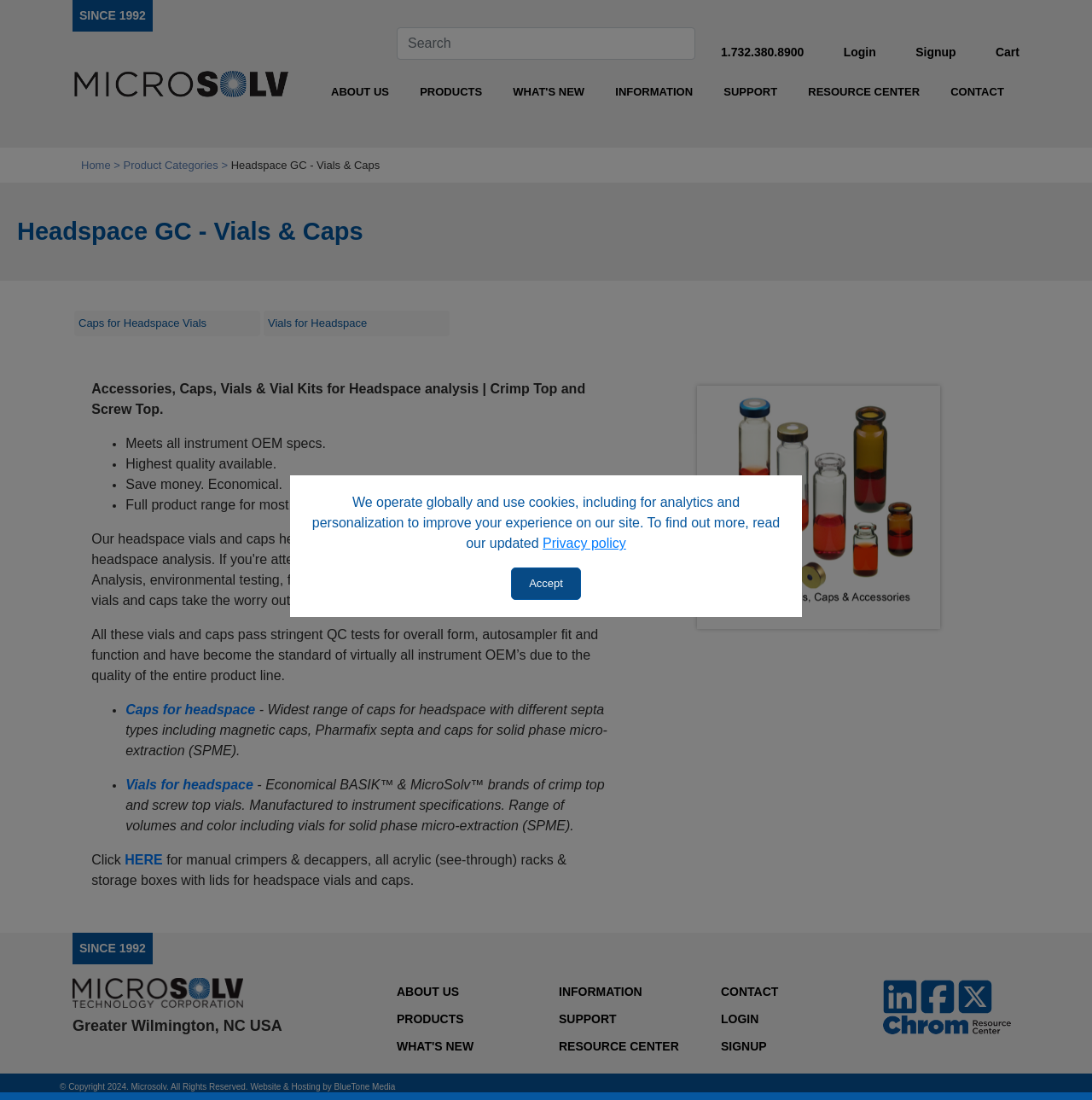What is the purpose of the vials and caps?
Please provide a comprehensive answer to the question based on the webpage screenshot.

The webpage mentions 'Accessories, Caps, Vials & Vial Kits for Headspace analysis', which suggests that the vials and caps are used for headspace analysis.